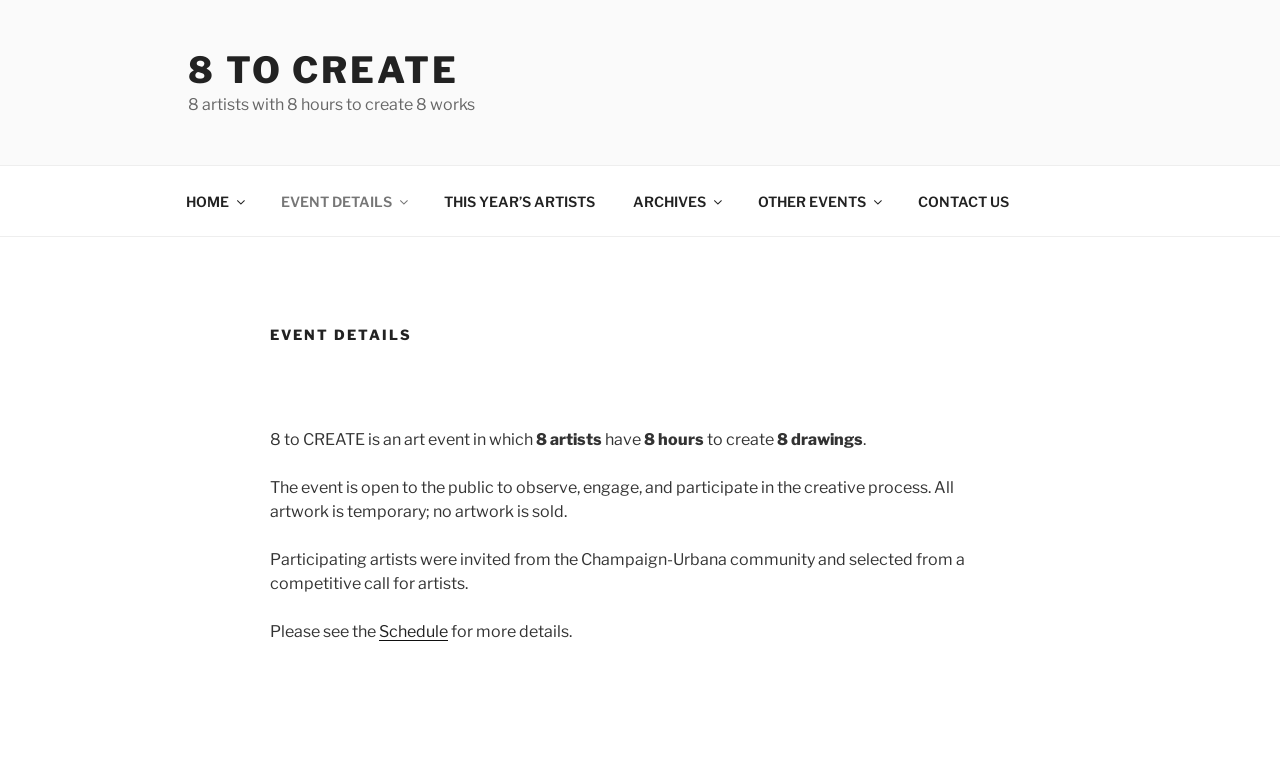Please give a concise answer to this question using a single word or phrase: 
How many artists are participating in the event?

8